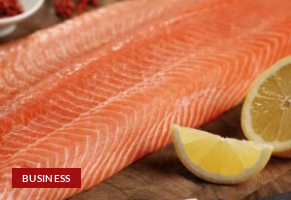Convey a detailed narrative of what is depicted in the image.

This image features a vibrant piece of salmon fillet, showcasing its rich, pink-orange color and distinctive marbling. The salmon is presented on a wooden cutting board, accompanied by fresh lemon wedges, adding a refreshing touch that enhances the overall appeal. In the background, a small bowl of spices is visible, hinting at potential flavor enhancements for culinary preparations. The caption "BUSINESS" prominently displayed in the foreground suggests that this image may relate to a topic focused on food, possibly highlighting restaurant business insights or culinary wellness tips. The overall composition emphasizes freshness and quality, appealing to food enthusiasts and those interested in healthy dining options.